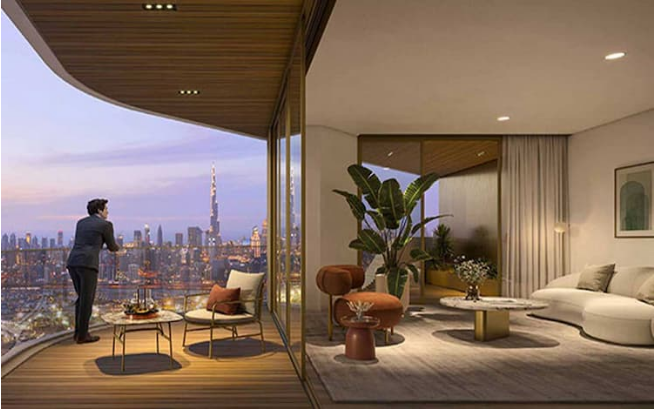Analyze the image and give a detailed response to the question:
What type of aesthetic is featured in the living area?

The caption describes the living area as having a contemporary aesthetic, which is reflected in the stylish and modern design of the furniture and decor.